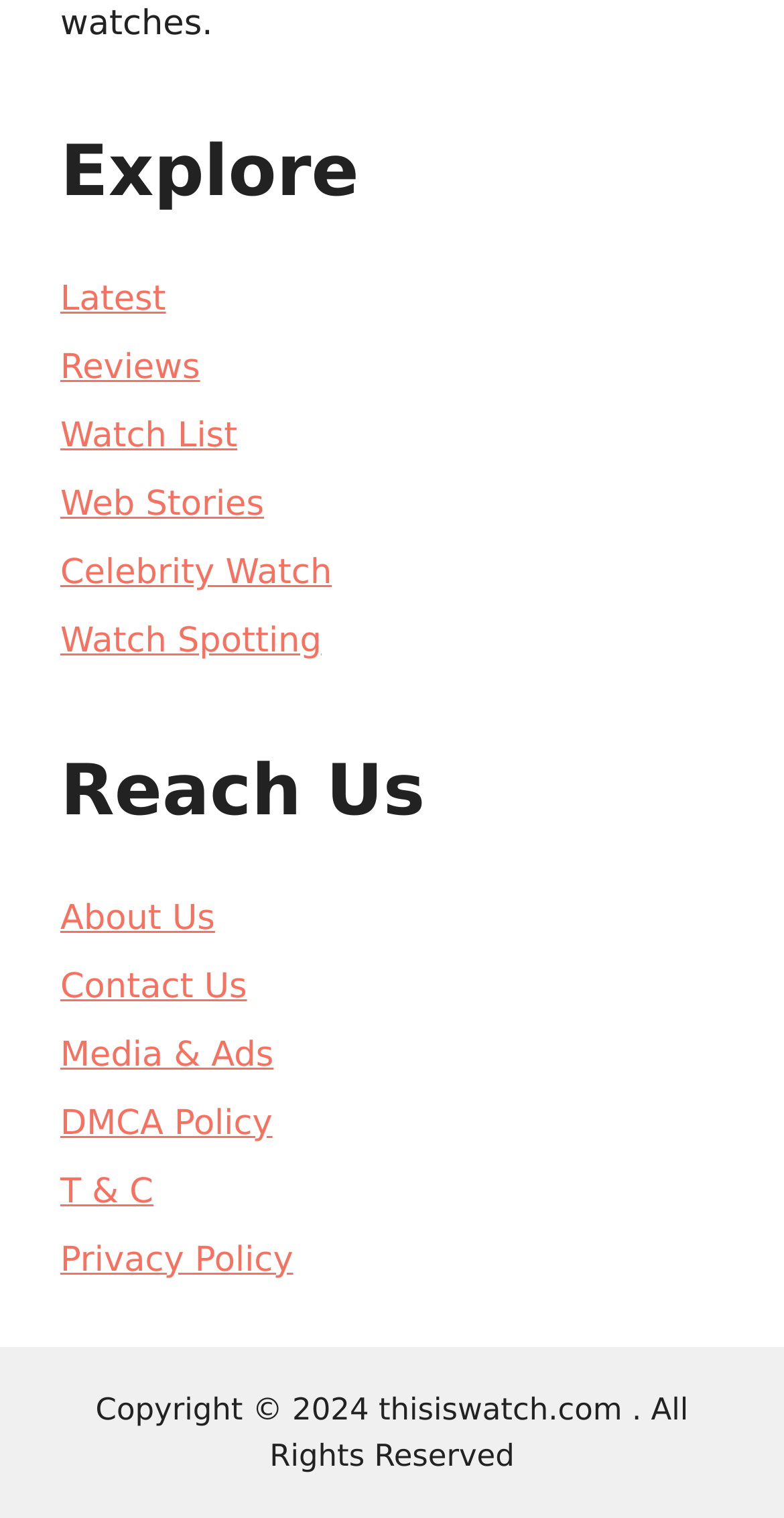Locate the bounding box coordinates of the area to click to fulfill this instruction: "Go to Latest". The bounding box should be presented as four float numbers between 0 and 1, in the order [left, top, right, bottom].

[0.077, 0.184, 0.212, 0.211]